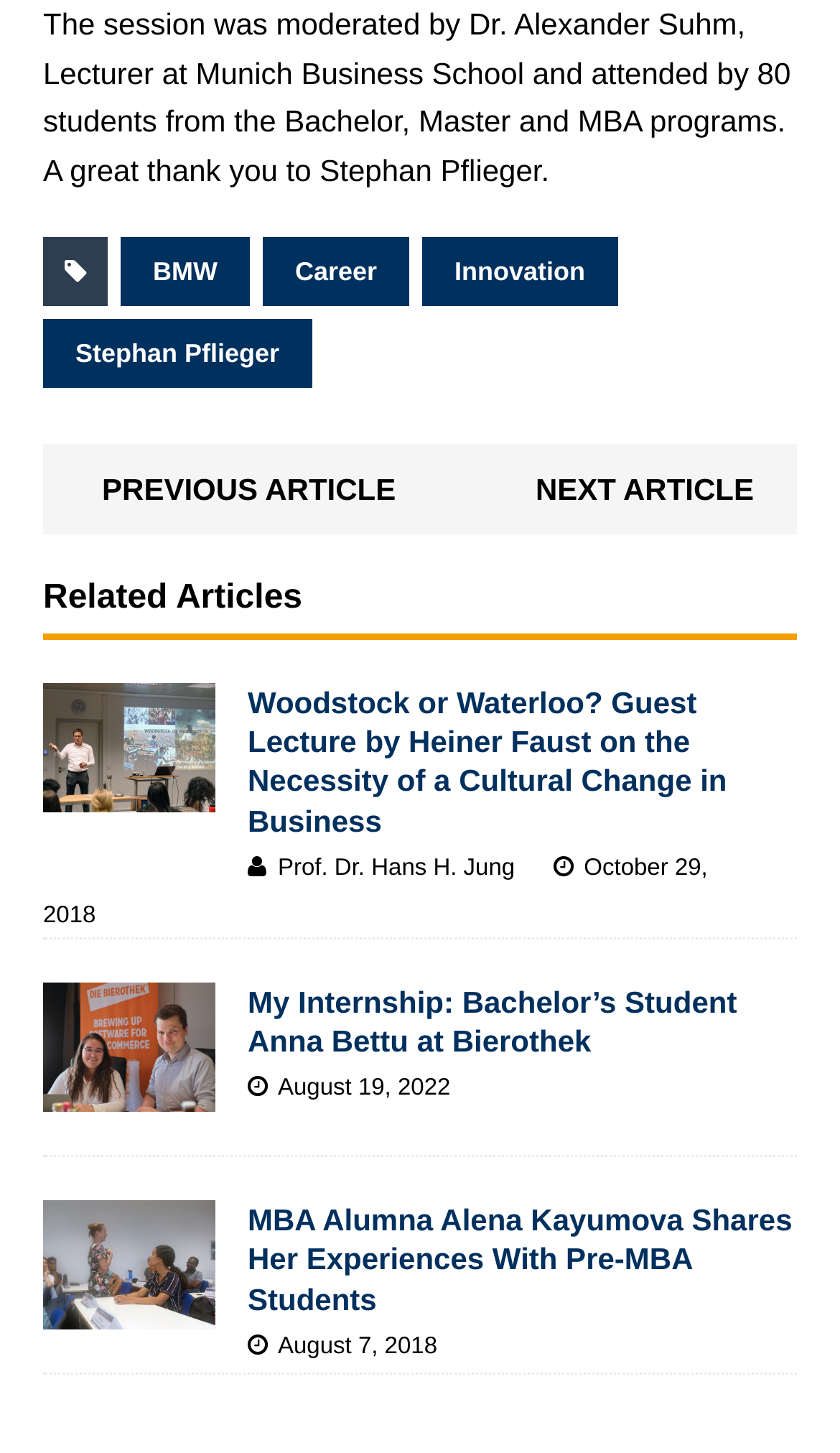Locate the bounding box coordinates of the clickable area needed to fulfill the instruction: "Click on the link to BMW".

[0.144, 0.163, 0.297, 0.21]